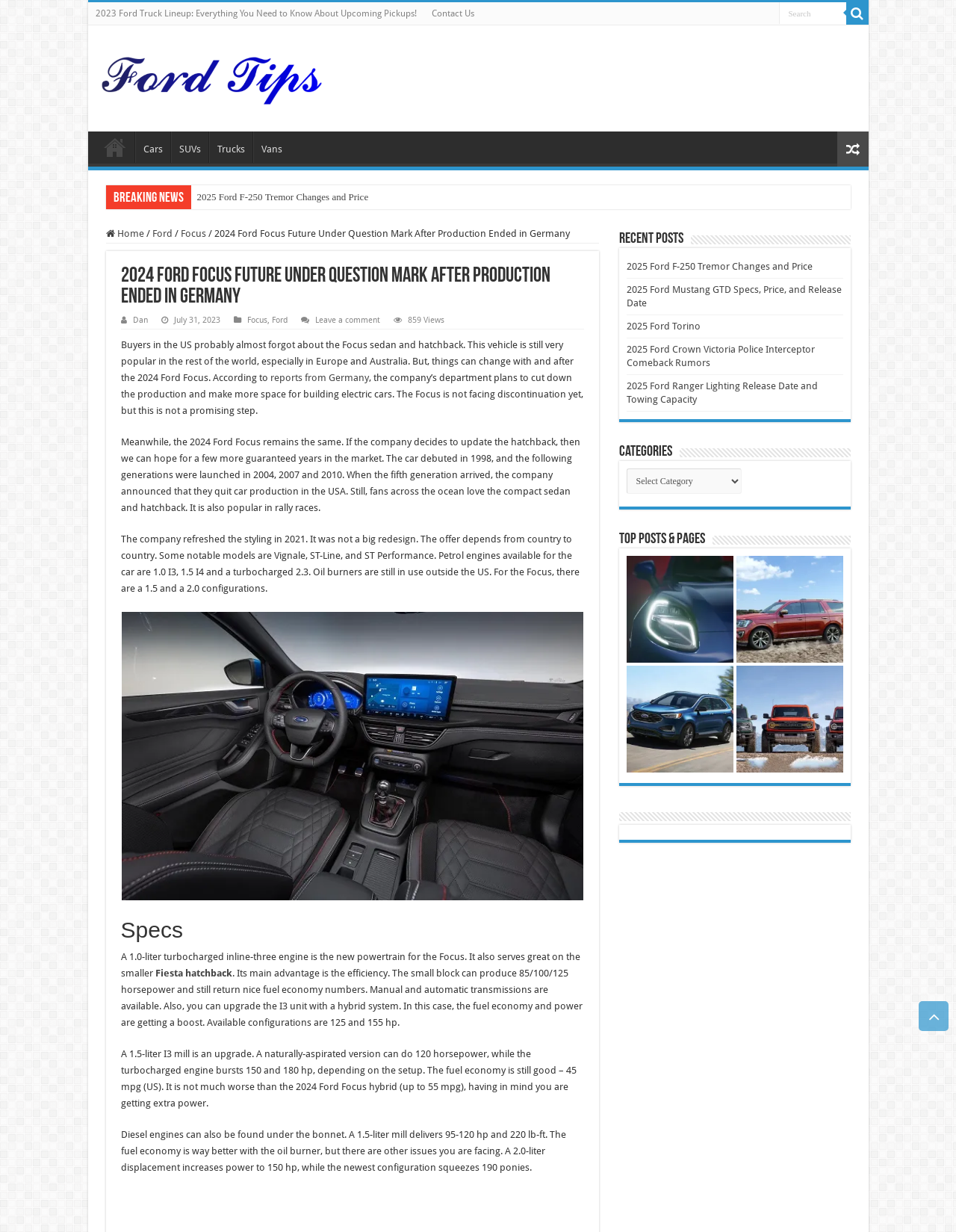Determine the bounding box coordinates of the UI element described below. Use the format (top-left x, top-left y, bottom-right x, bottom-right y) with floating point numbers between 0 and 1: 2025 Ford F-150 Raptor

[0.2, 0.247, 0.544, 0.267]